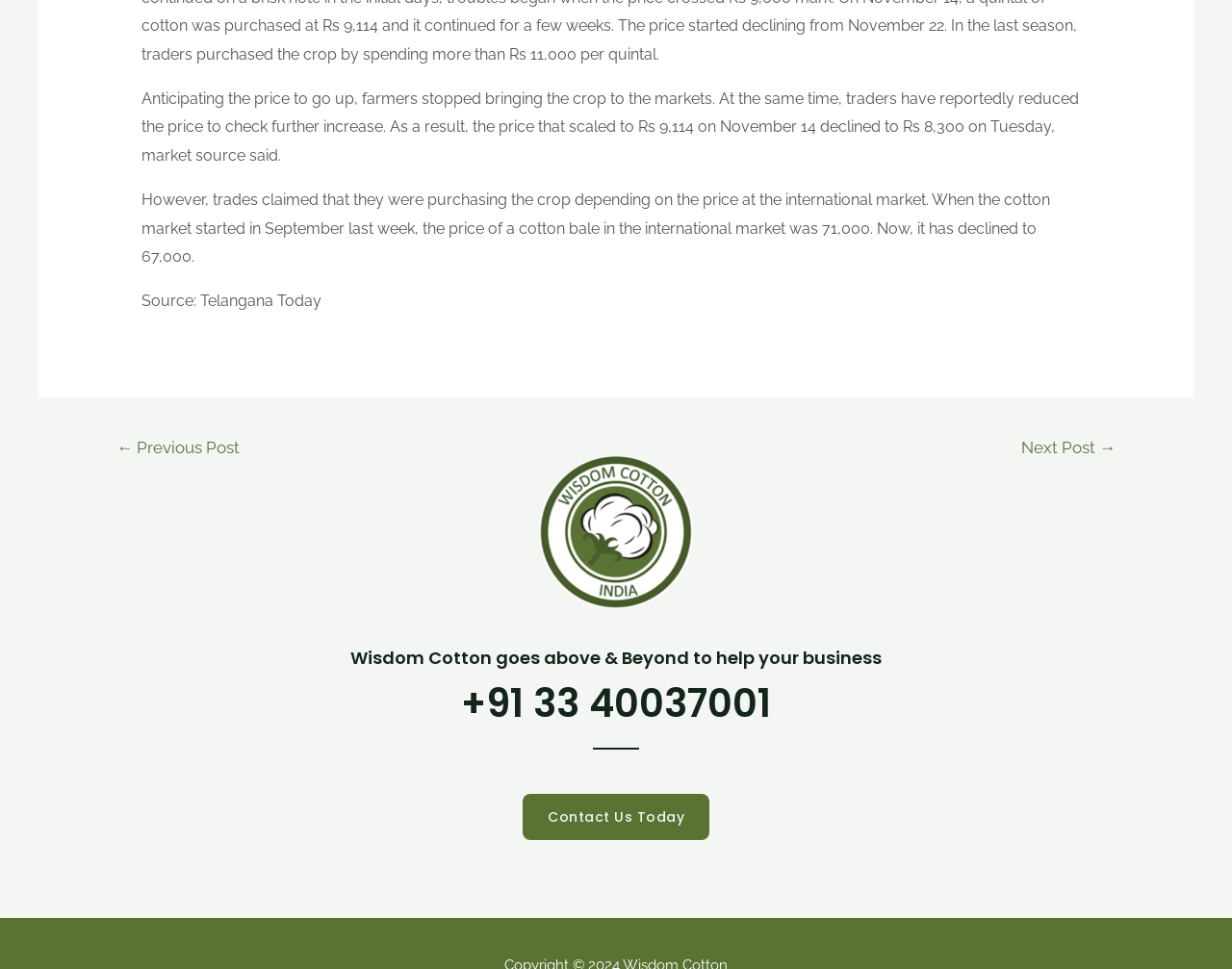Using the information in the image, give a detailed answer to the following question: What is the current price of cotton?

According to the text, the price of cotton scaled to Rs 9,114 on November 14, but declined to Rs 8,300 on Tuesday.